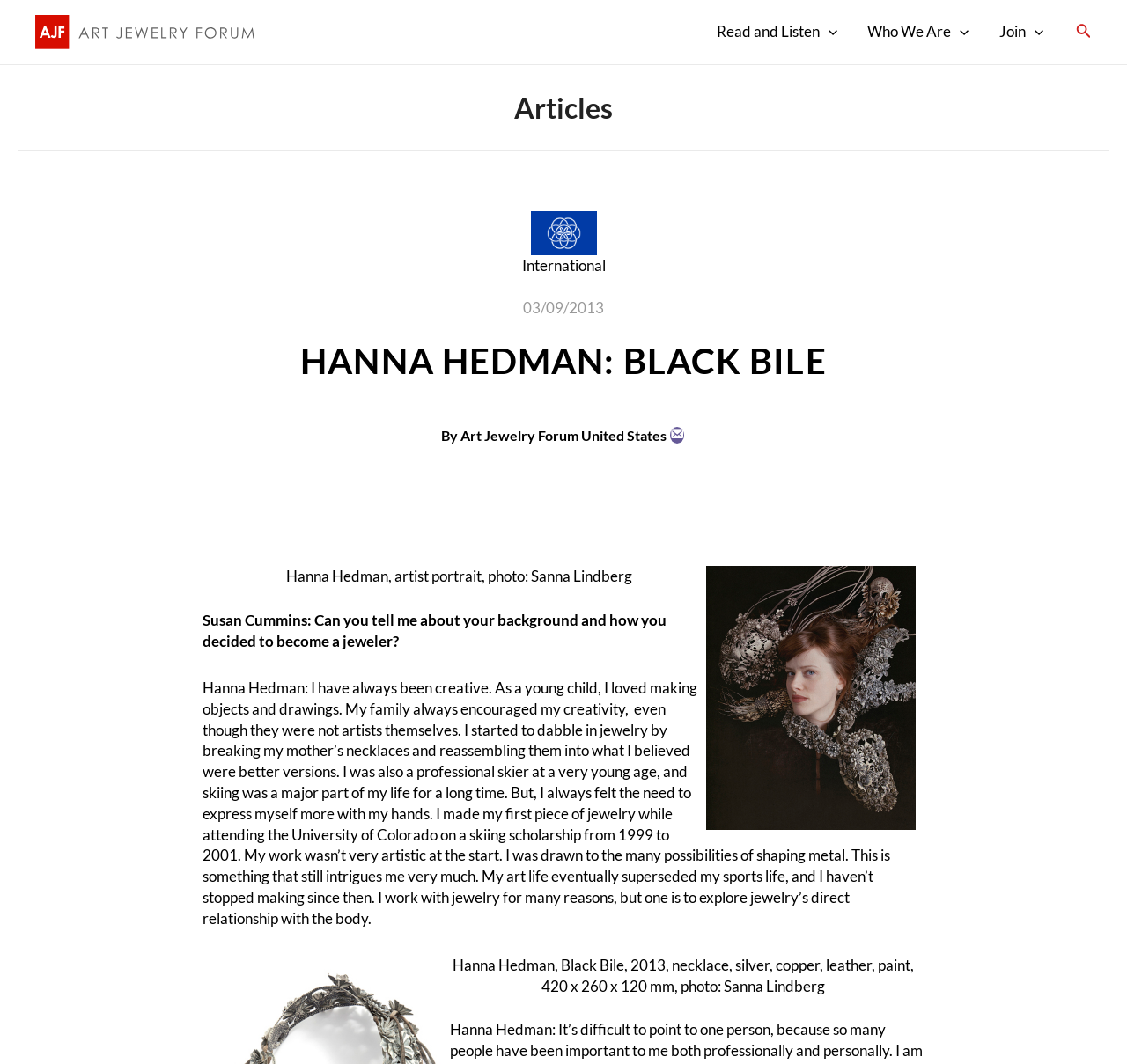Locate the bounding box coordinates of the element you need to click to accomplish the task described by this instruction: "Click on the 'Email' link".

[0.594, 0.401, 0.607, 0.417]